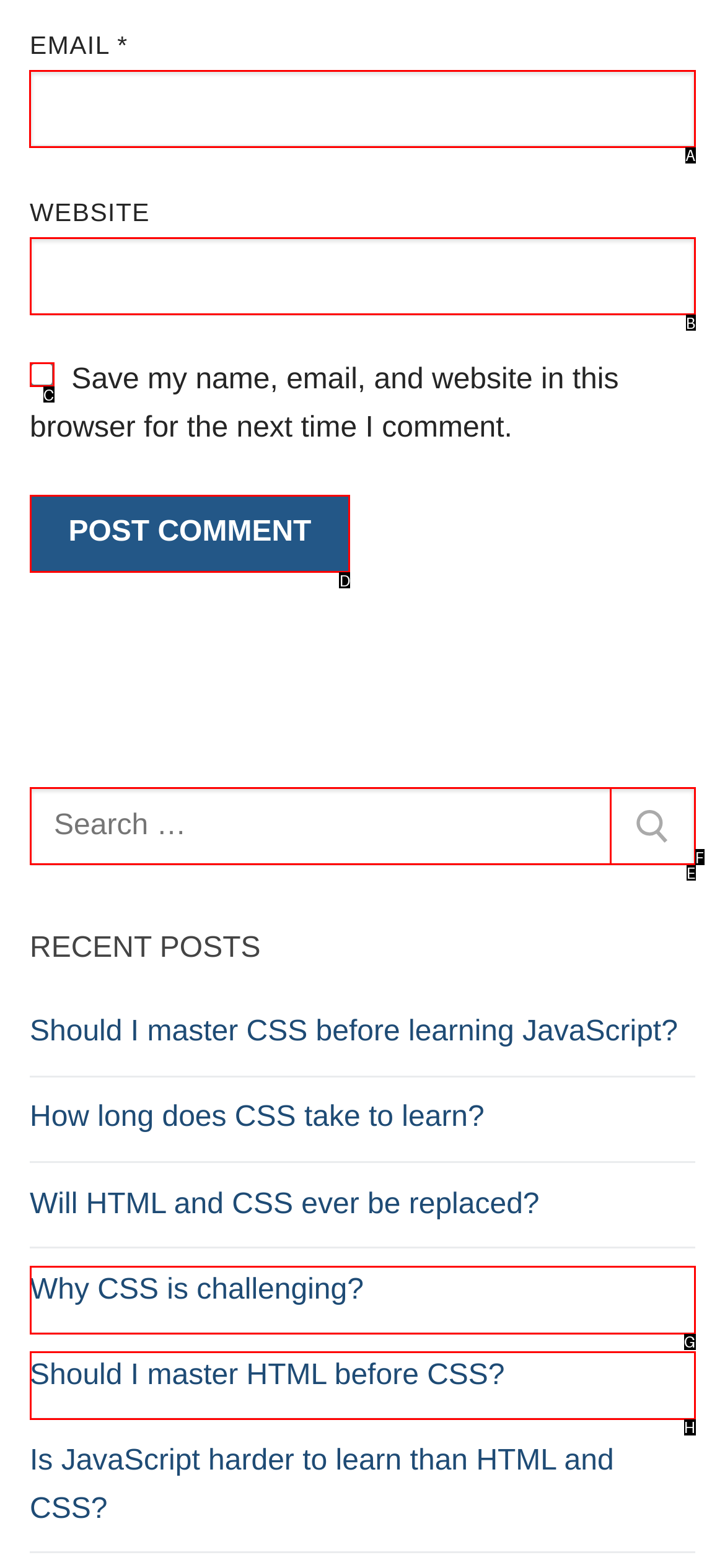Determine which HTML element to click for this task: Enter email address Provide the letter of the selected choice.

A